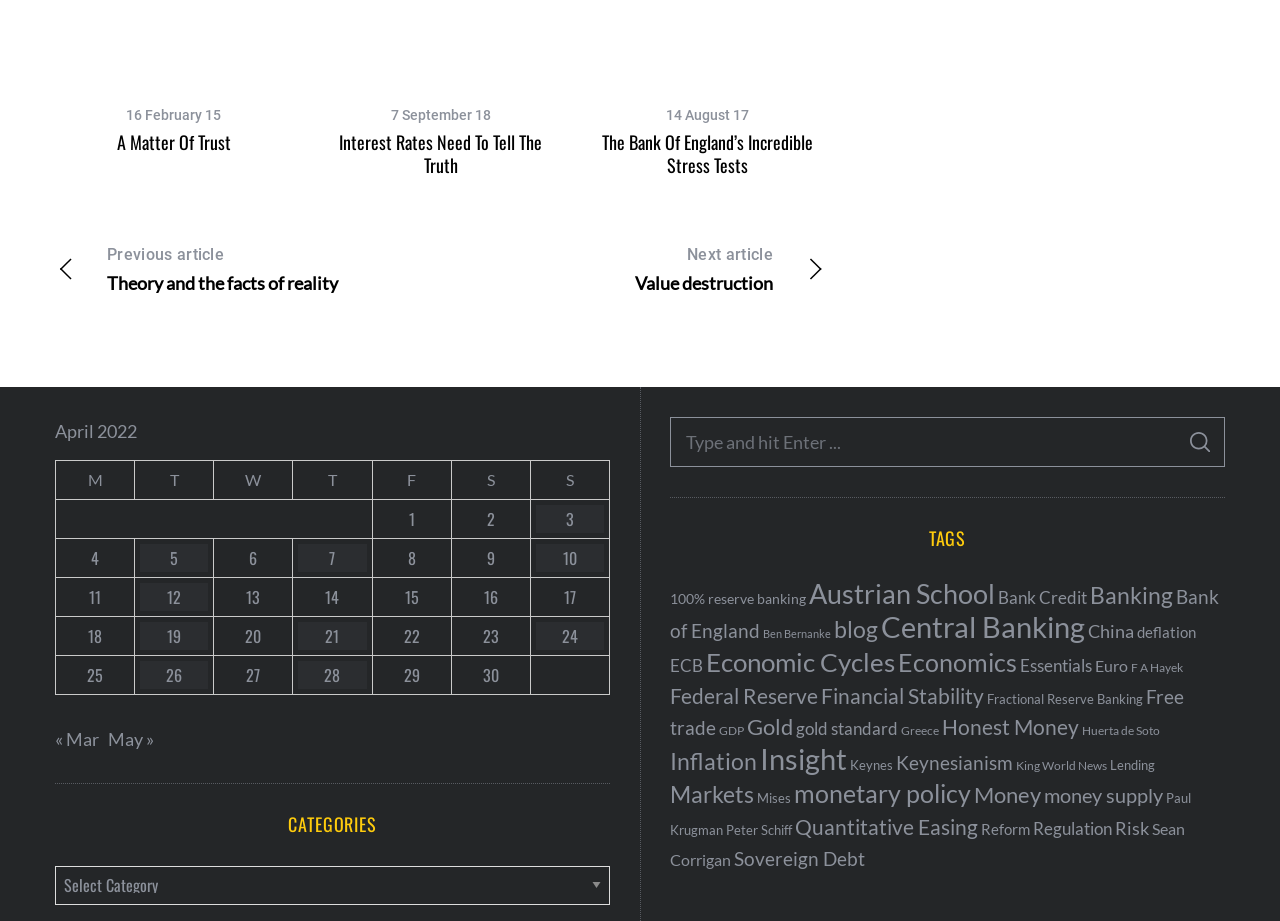Please indicate the bounding box coordinates of the element's region to be clicked to achieve the instruction: "View the 'Interest Rates Need To Tell The Truth' article". Provide the coordinates as four float numbers between 0 and 1, i.e., [left, top, right, bottom].

[0.265, 0.14, 0.423, 0.193]